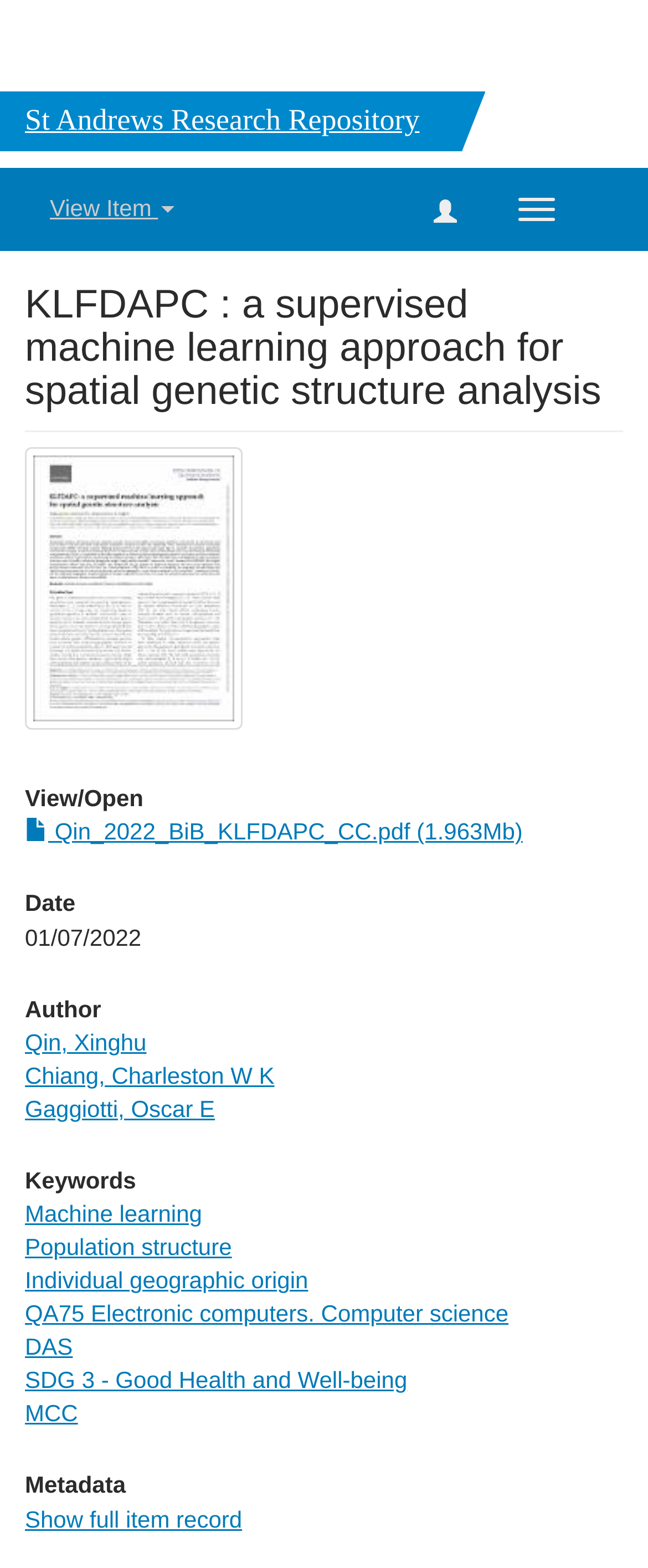Extract the bounding box coordinates for the UI element described as: "aria-label="Share on twitter"".

None